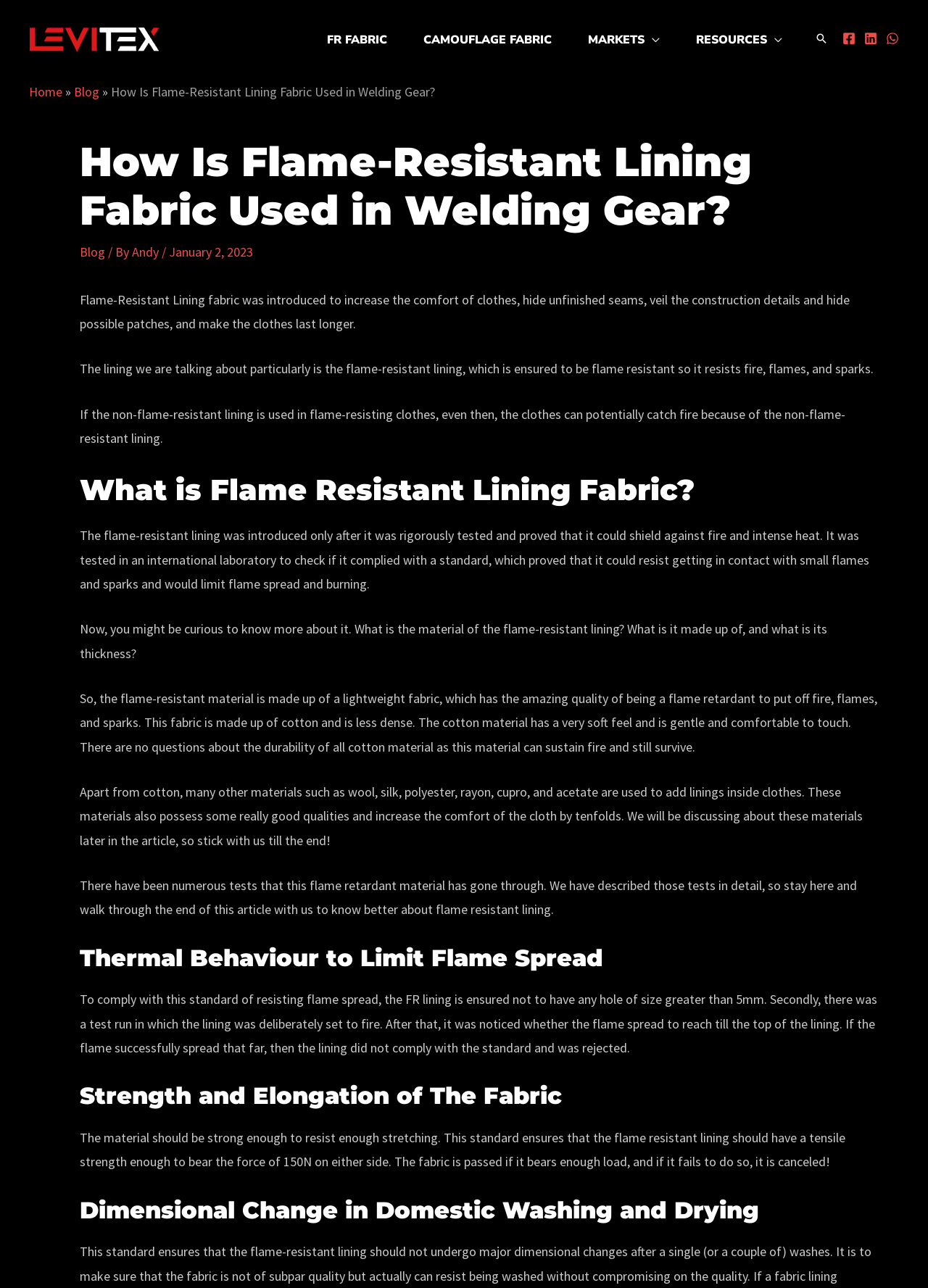Can you show the bounding box coordinates of the region to click on to complete the task described in the instruction: "Click on the Levitex LOGO"?

[0.031, 0.023, 0.172, 0.036]